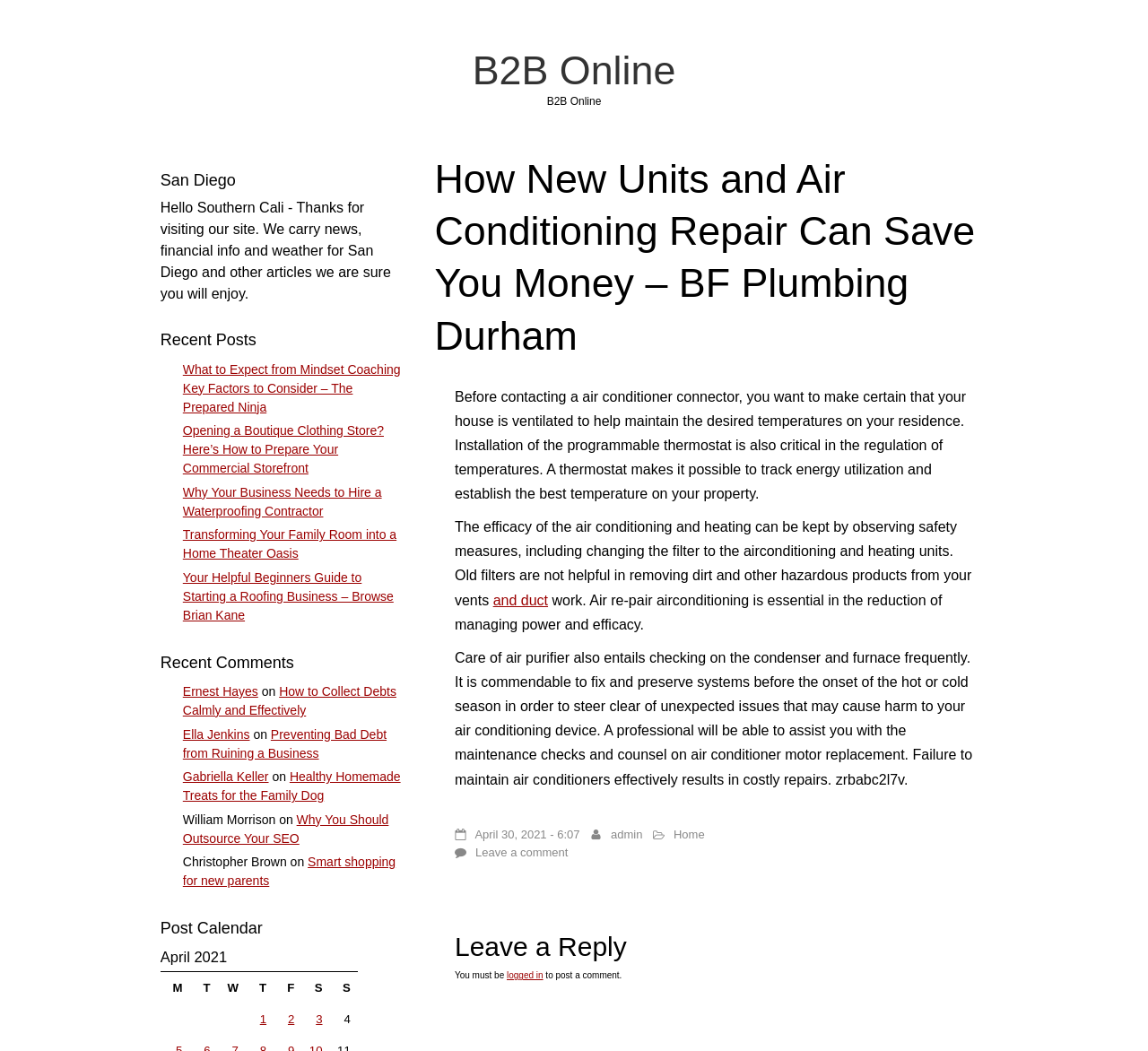Find the bounding box coordinates of the clickable region needed to perform the following instruction: "Leave a comment". The coordinates should be provided as four float numbers between 0 and 1, i.e., [left, top, right, bottom].

[0.414, 0.804, 0.495, 0.817]